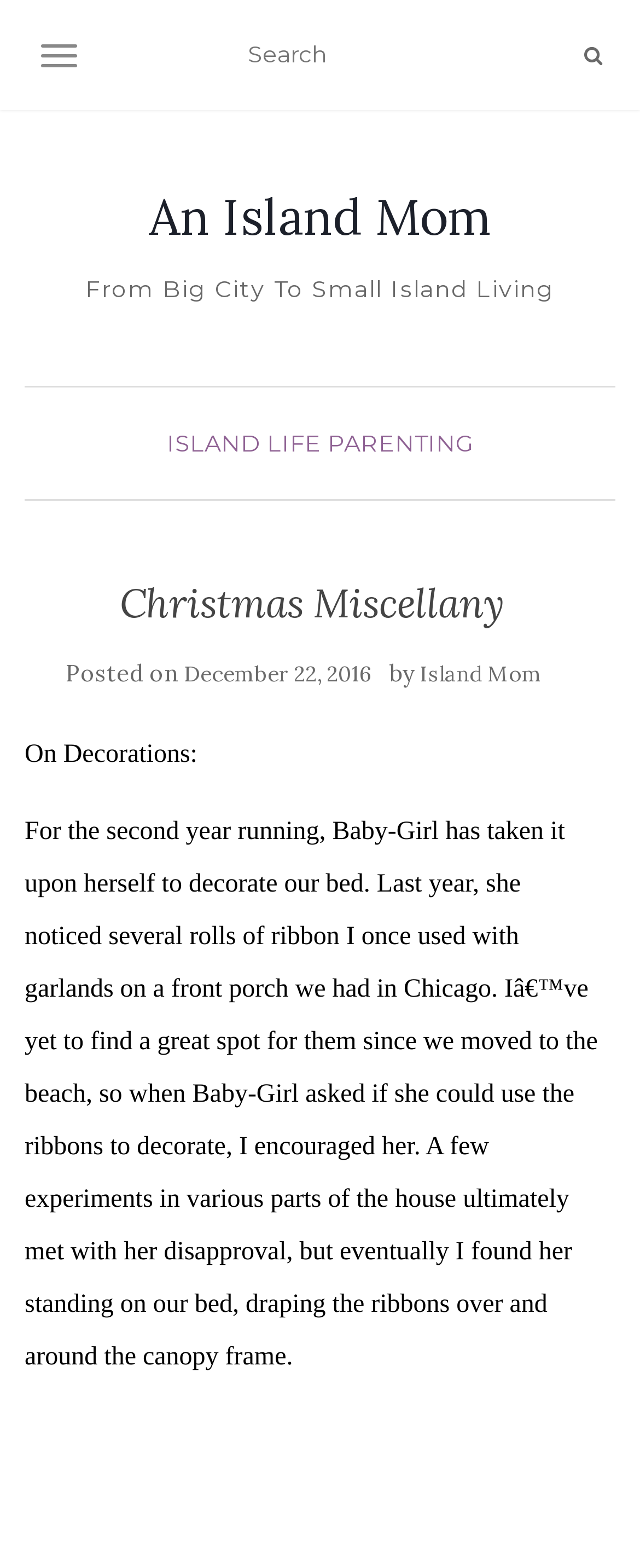Find the coordinates for the bounding box of the element with this description: "December 22, 2016March 23, 2017".

[0.287, 0.421, 0.582, 0.439]